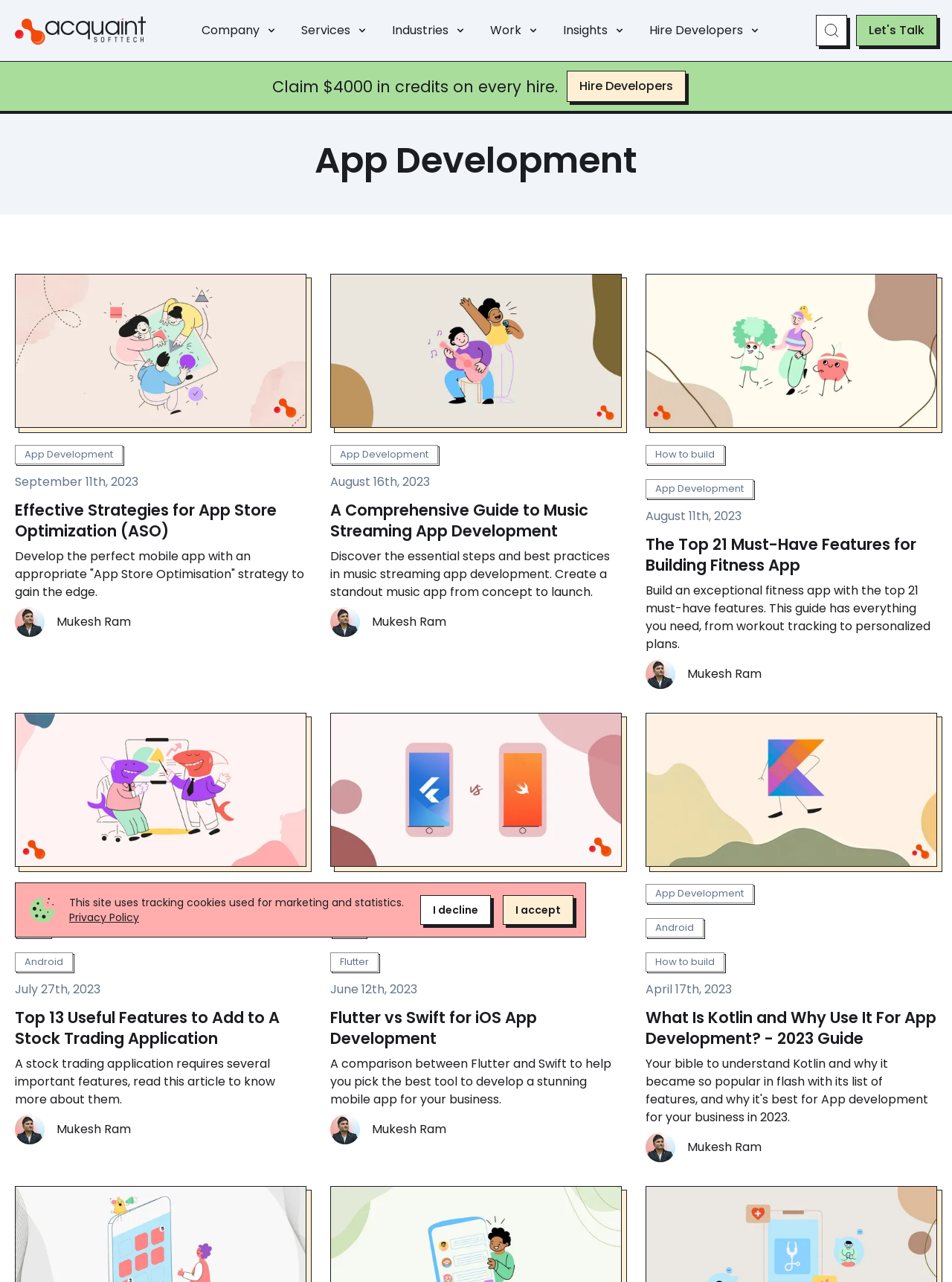Find the bounding box coordinates of the element's region that should be clicked in order to follow the given instruction: "View the About page". The coordinates should consist of four float numbers between 0 and 1, i.e., [left, top, right, bottom].

None